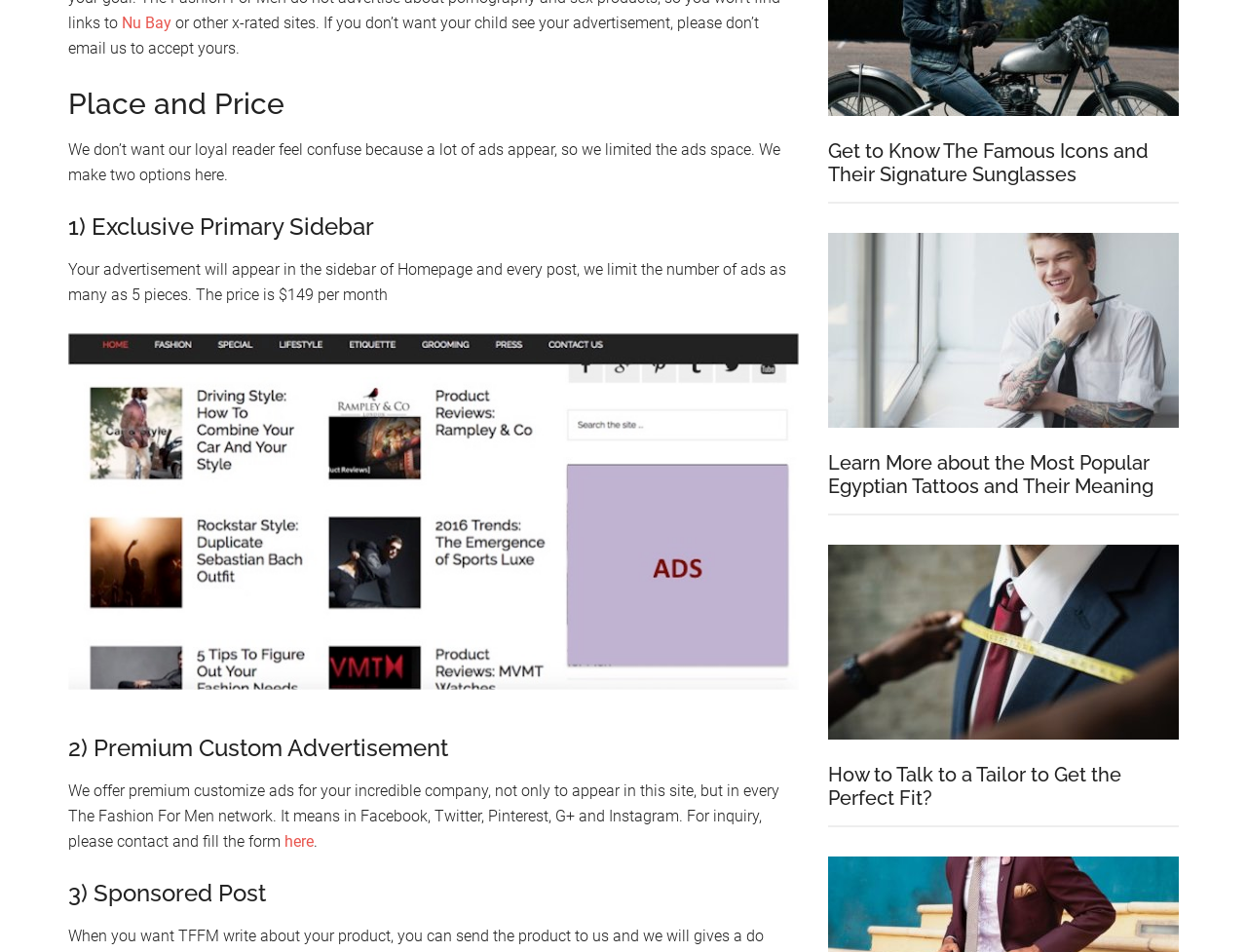What is the topic of the article 'Learn More about the Most Popular Egyptian Tattoos and Their Meaning'? Analyze the screenshot and reply with just one word or a short phrase.

Egyptian Tattoos and Their Meaning